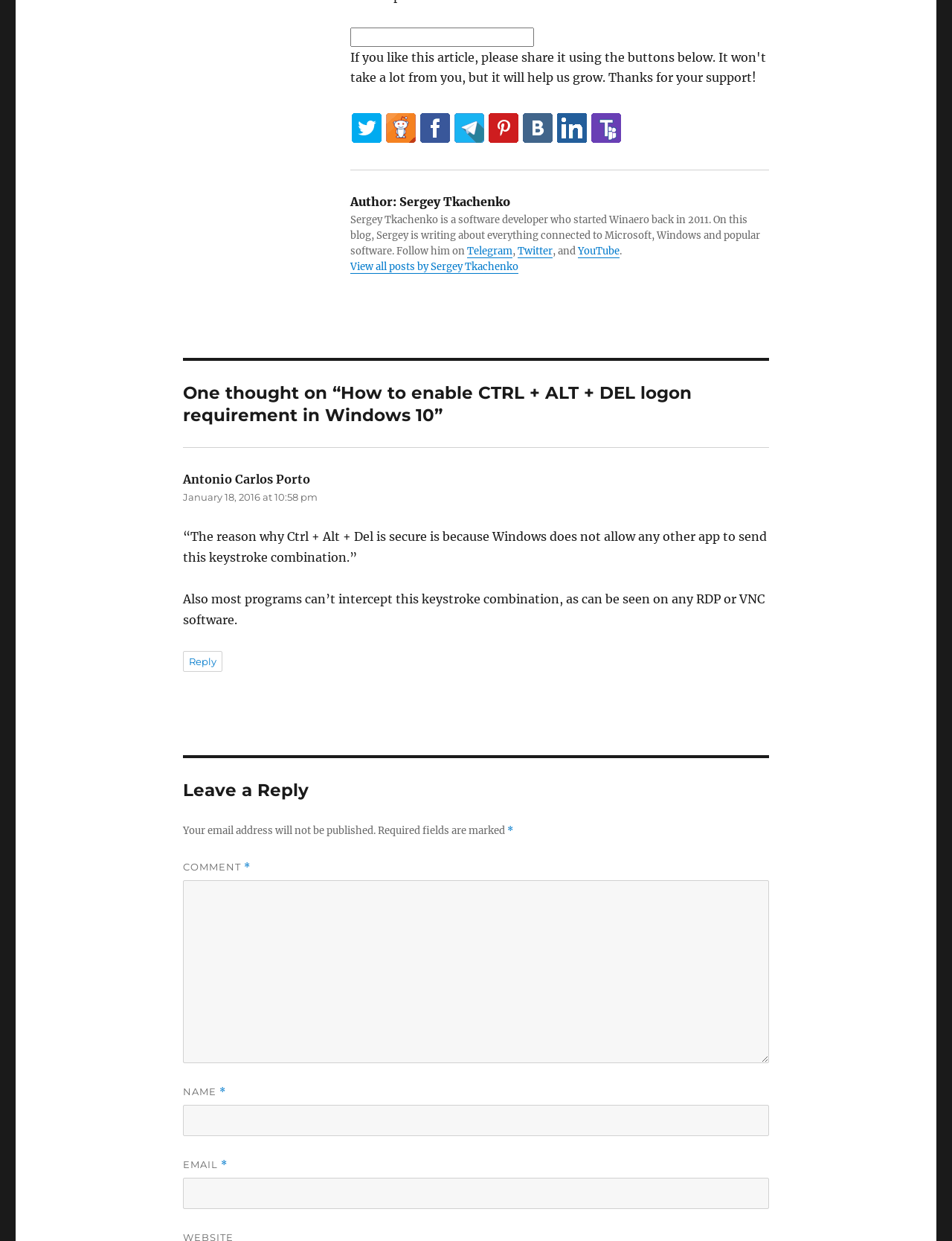Identify the bounding box of the UI element that matches this description: "parent_node: EMAIL * aria-describedby="email-notes" name="email"".

[0.192, 0.949, 0.808, 0.974]